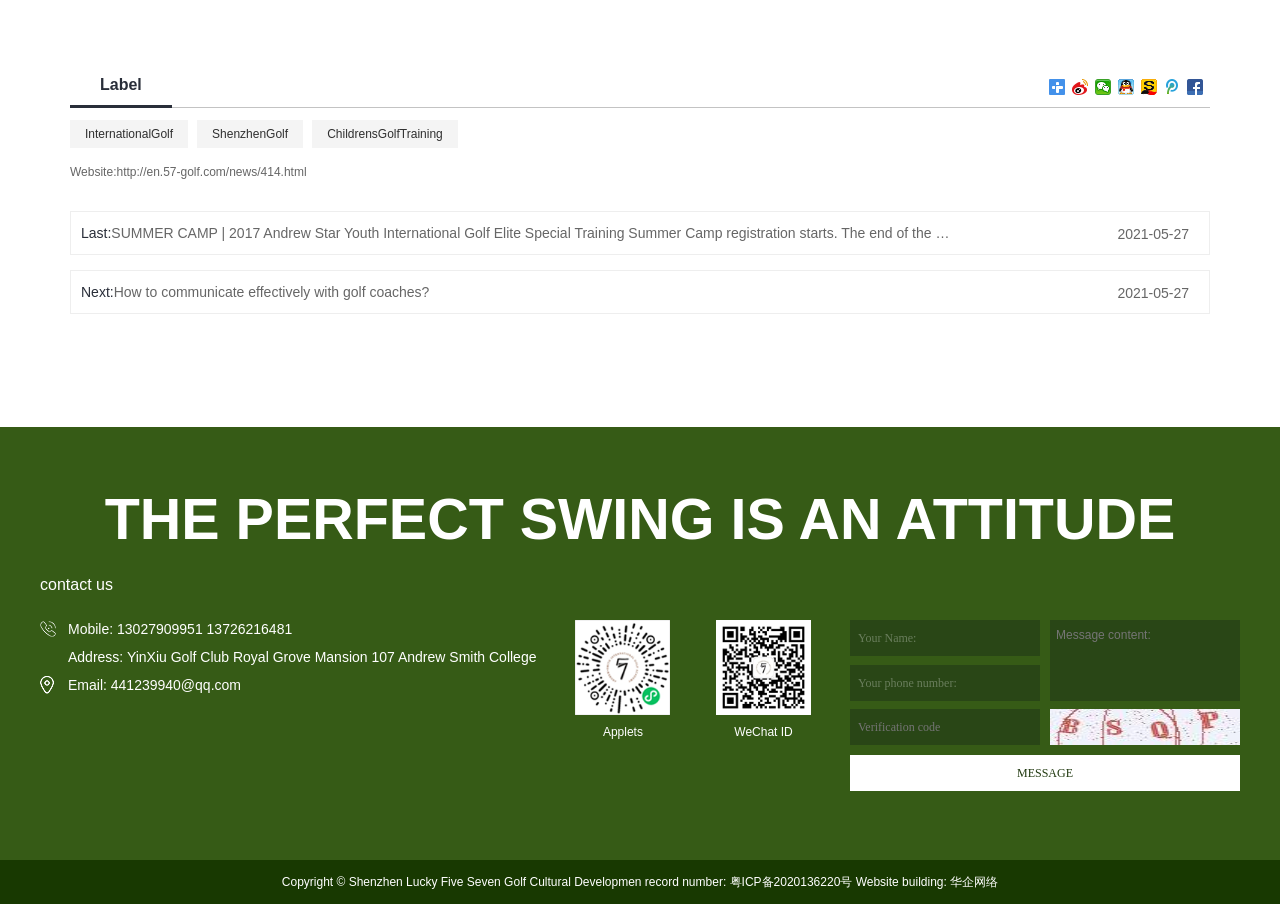Please determine the bounding box coordinates for the element that should be clicked to follow these instructions: "Contact us via phone".

[0.053, 0.687, 0.228, 0.704]